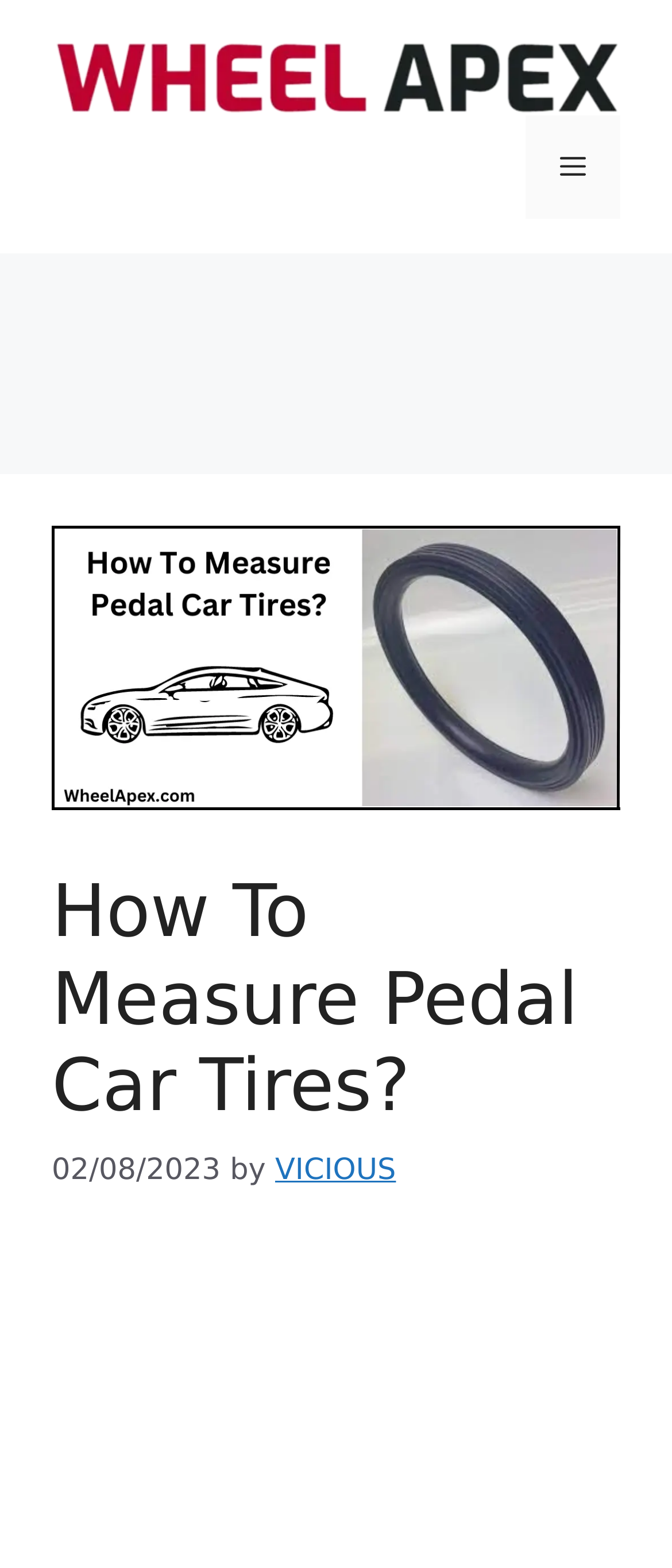Offer a detailed explanation of the webpage layout and contents.

The webpage is about measuring pedal car tires, with a focus on providing a 5-stage guide. At the top of the page, there is a banner that spans the entire width, containing a link to the site and a mobile toggle button on the right side. Below the banner, there is a large image that takes up most of the width, with the title "How To Measure Pedal Car Tires?" written above it.

The main content of the page is headed by a large heading that reads "How To Measure Pedal Car Tires?", which is positioned below the image. To the right of the heading, there is a timestamp indicating the date "02/08/2023" and an author credit "by VICIOUS". The rest of the page is likely to contain the 5-stage guide, although the exact content is not specified in the provided accessibility tree.